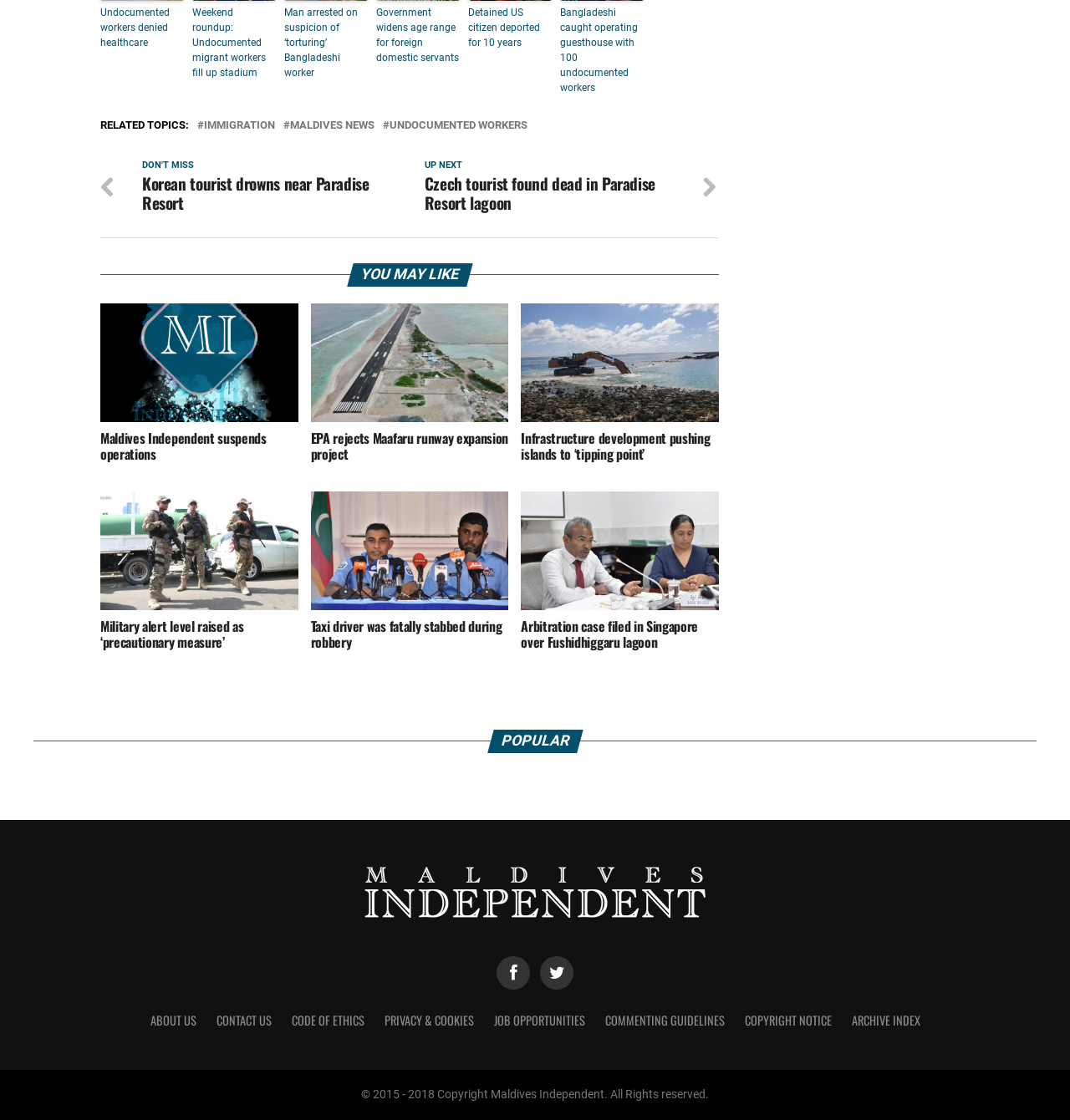Can you show the bounding box coordinates of the region to click on to complete the task described in the instruction: "Explore immigration news"?

[0.191, 0.108, 0.257, 0.117]